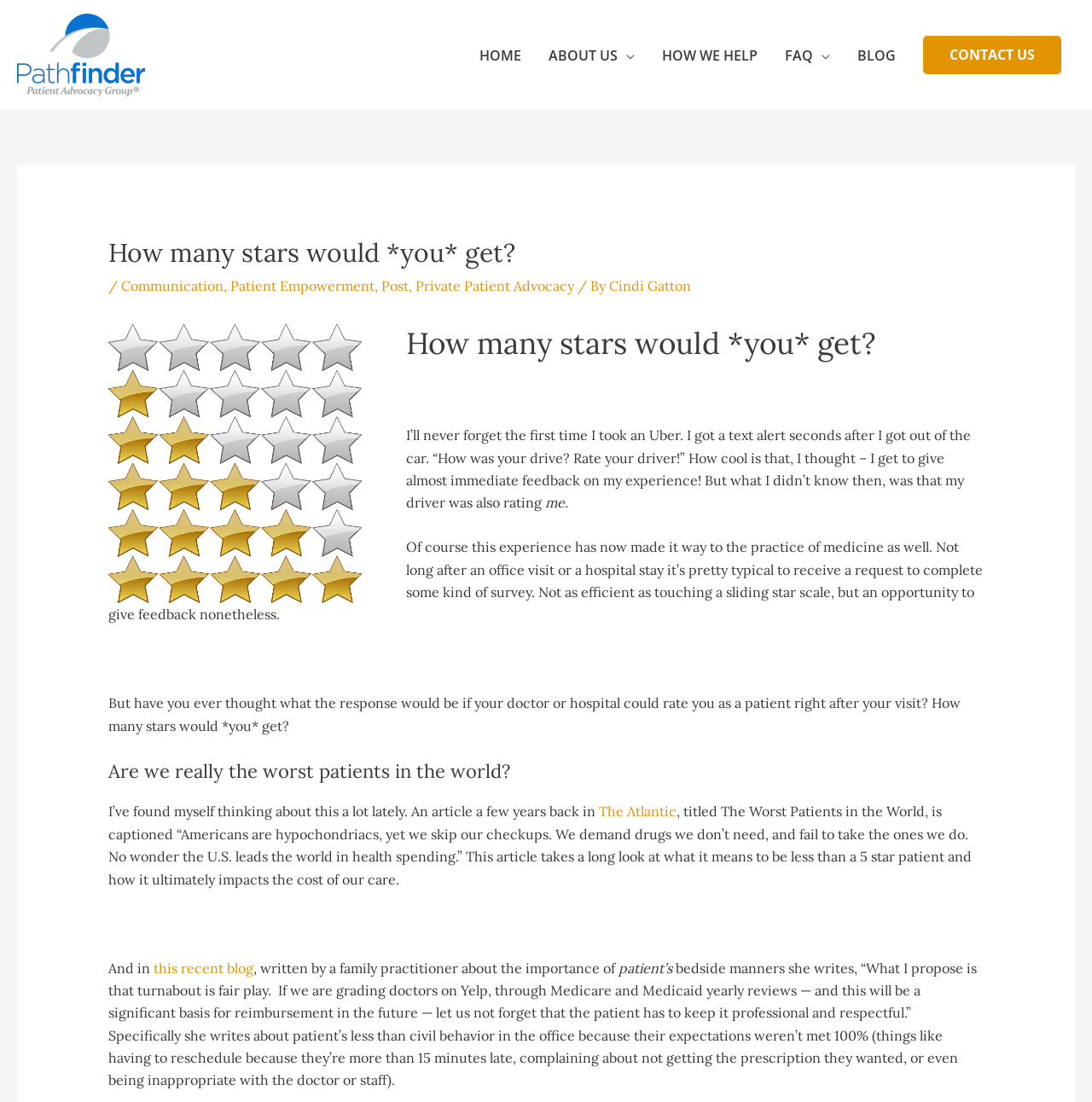What is the topic of the article?
Give a comprehensive and detailed explanation for the question.

The article discusses the idea of patients being rated by doctors and hospitals, similar to how customers rate their experiences with services like Uber. It explores the concept of patients being less than ideal and how it affects healthcare costs.